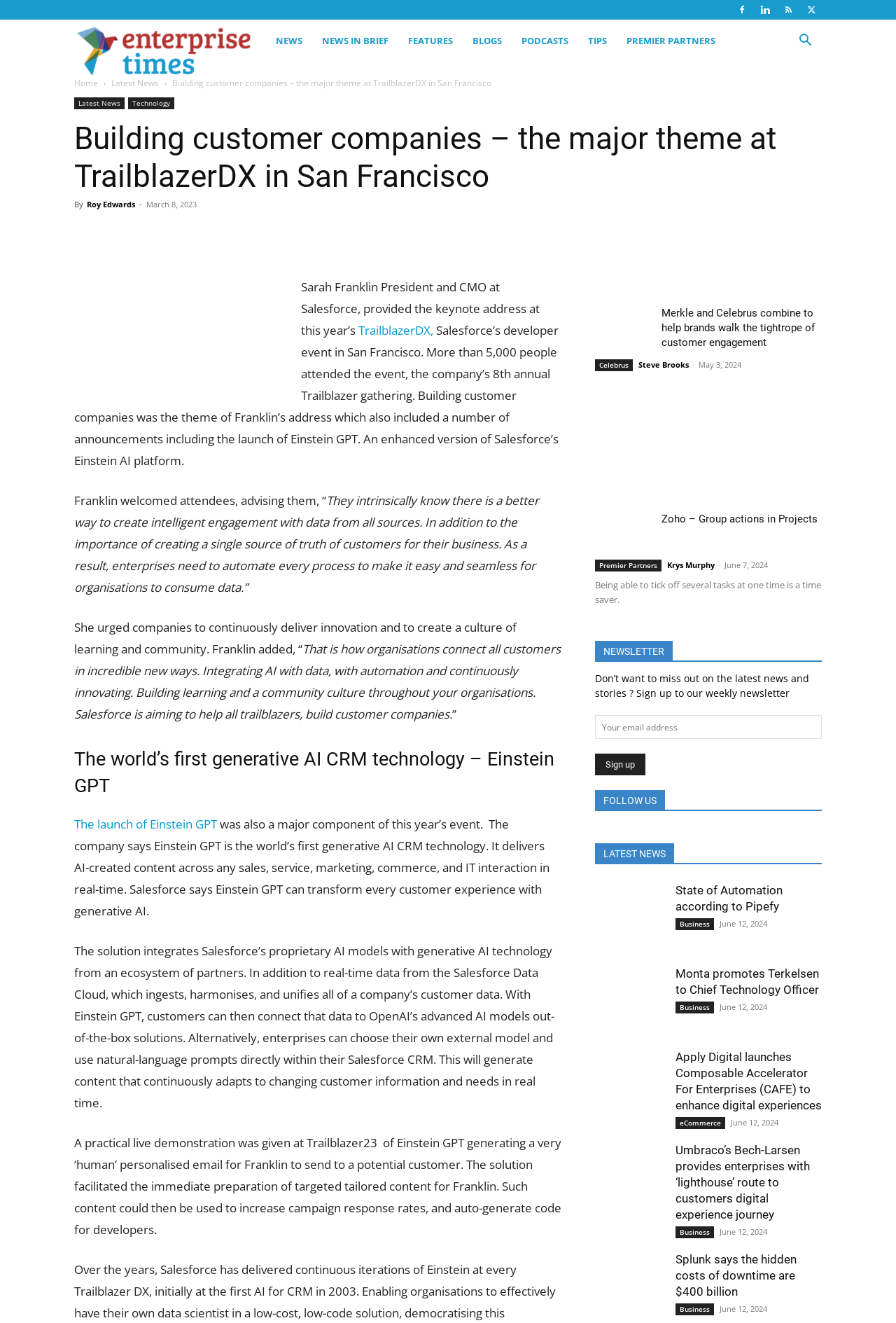Respond to the following question with a brief word or phrase:
What is the name of the AI CRM technology launched by Salesforce?

Einstein GPT